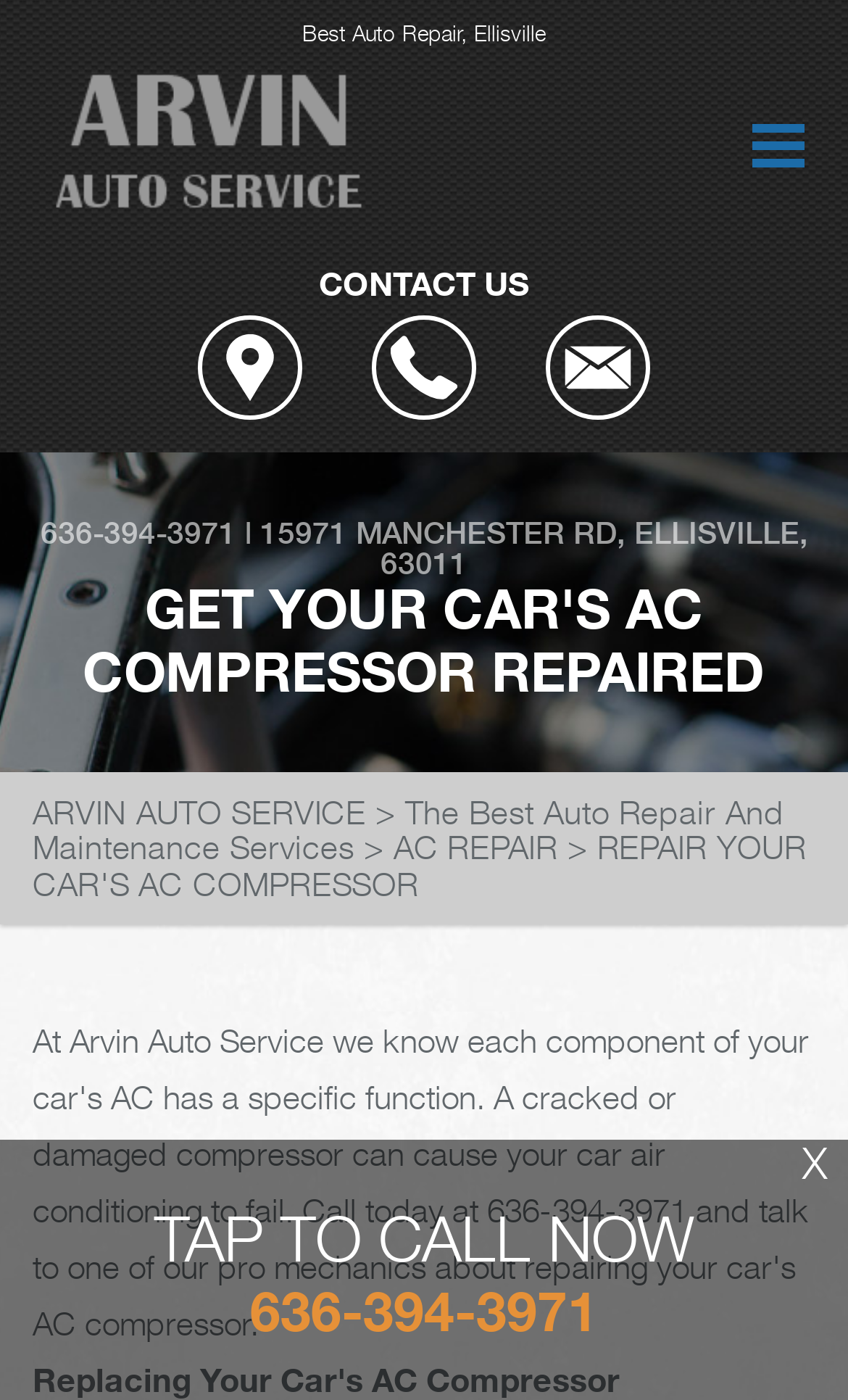Could you determine the bounding box coordinates of the clickable element to complete the instruction: "Click on the Arvin Auto Service link"? Provide the coordinates as four float numbers between 0 and 1, i.e., [left, top, right, bottom].

[0.026, 0.033, 0.466, 0.168]